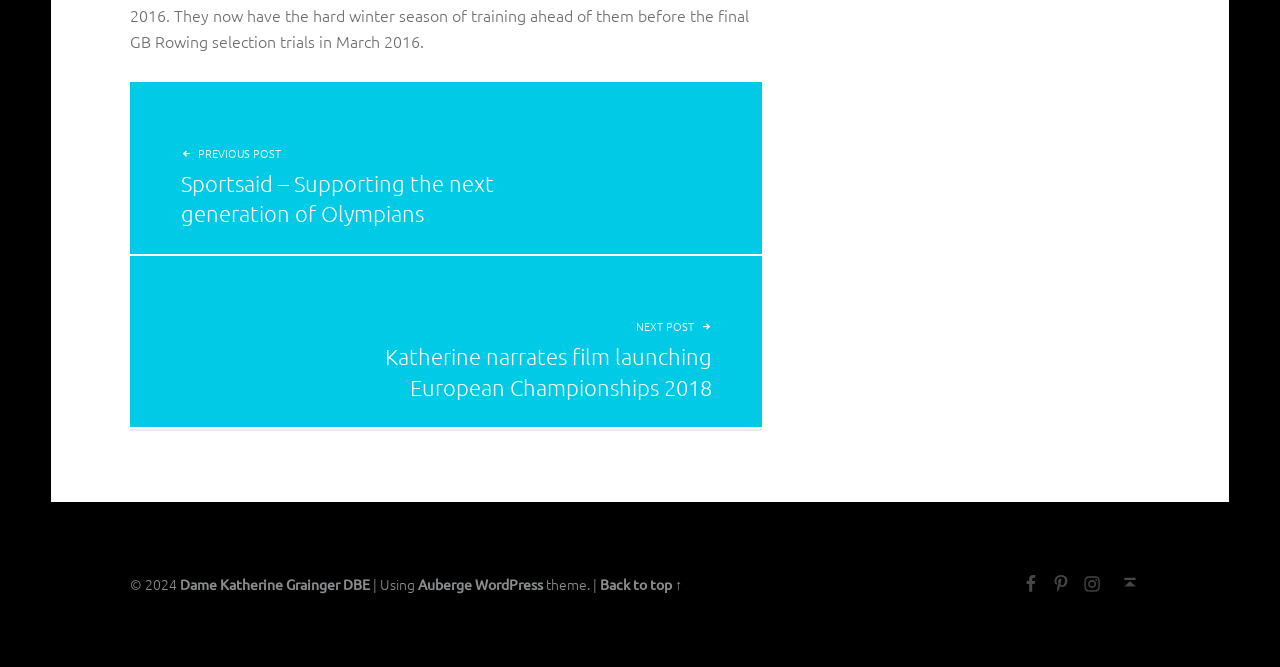What is the previous post about?
Examine the image and give a concise answer in one word or a short phrase.

Sportsaid